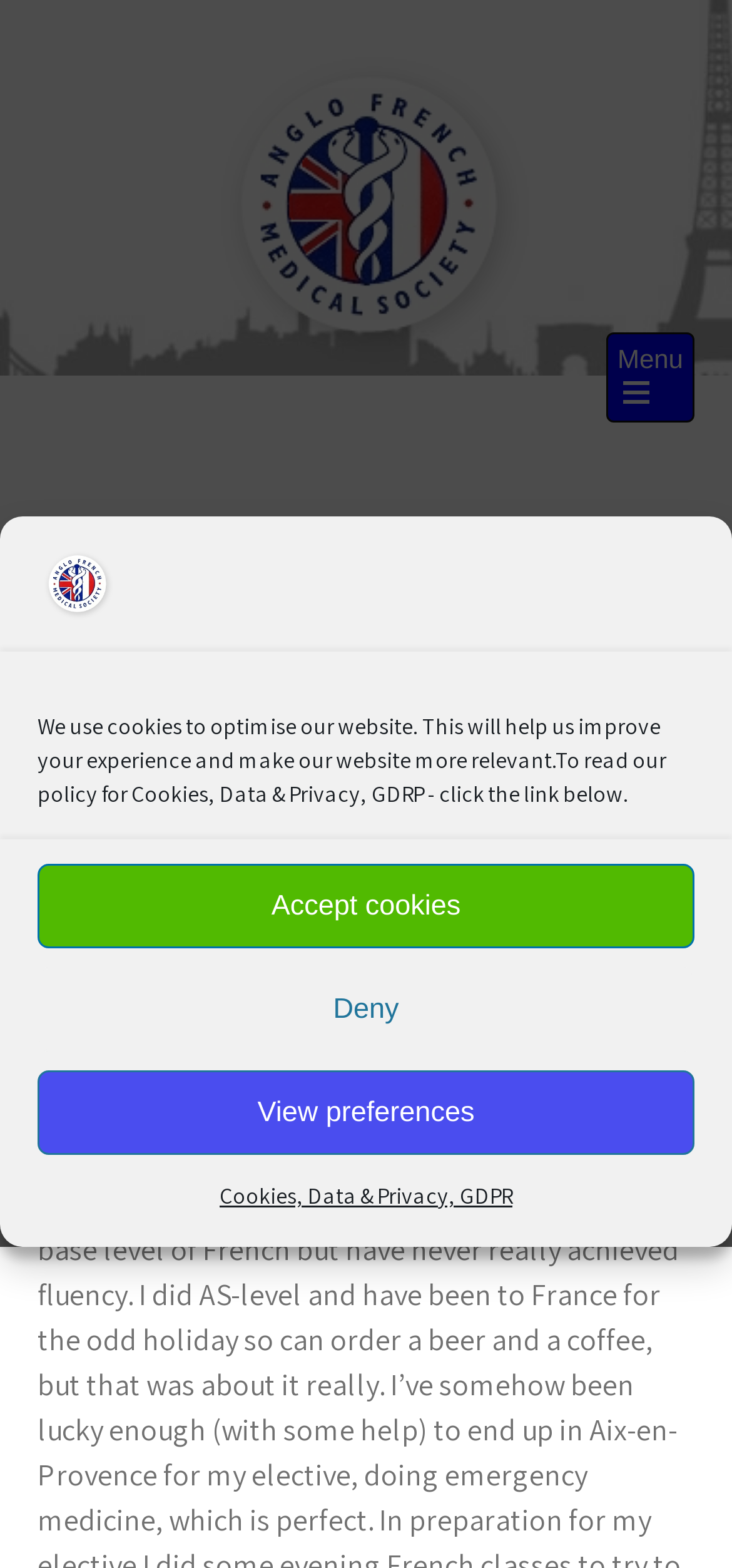Can you extract the headline from the webpage for me?

The Anglo French Medical Society